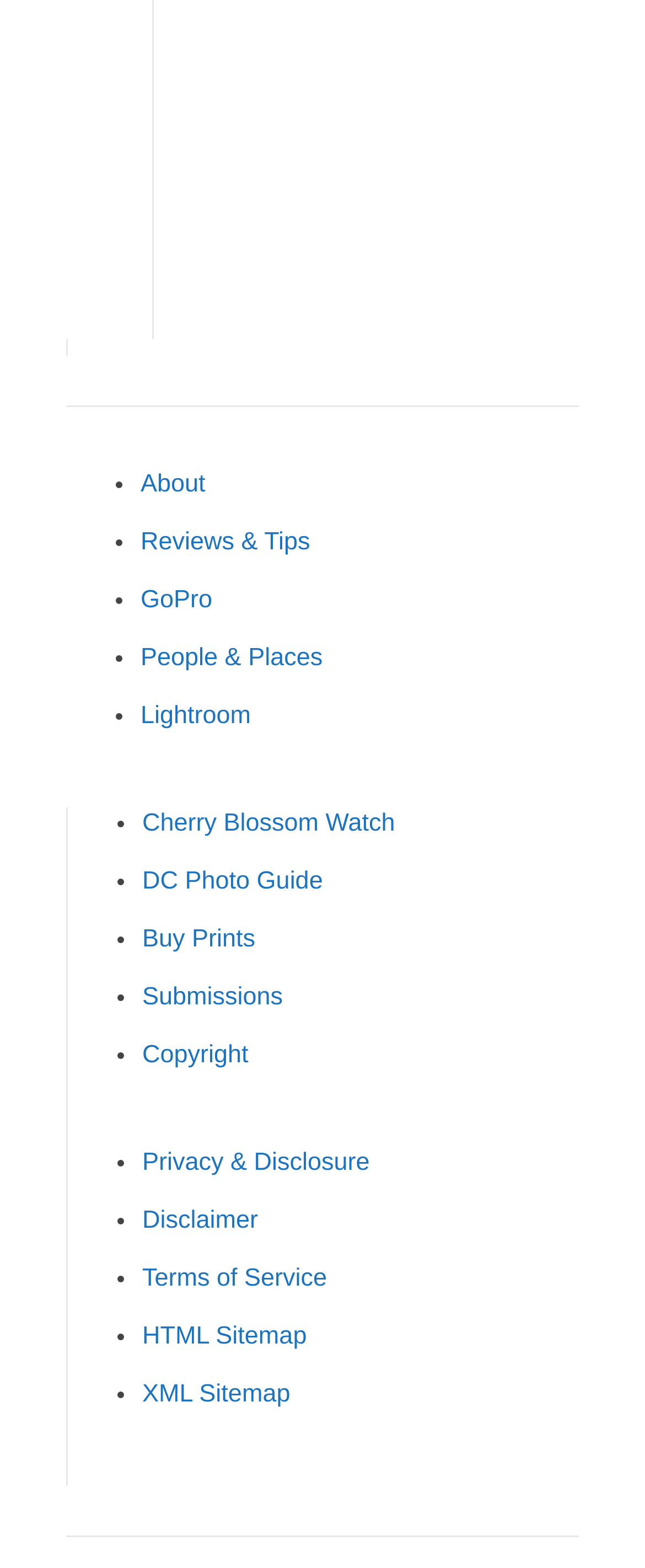Find the bounding box coordinates of the area to click in order to follow the instruction: "View About page".

[0.218, 0.3, 0.318, 0.318]